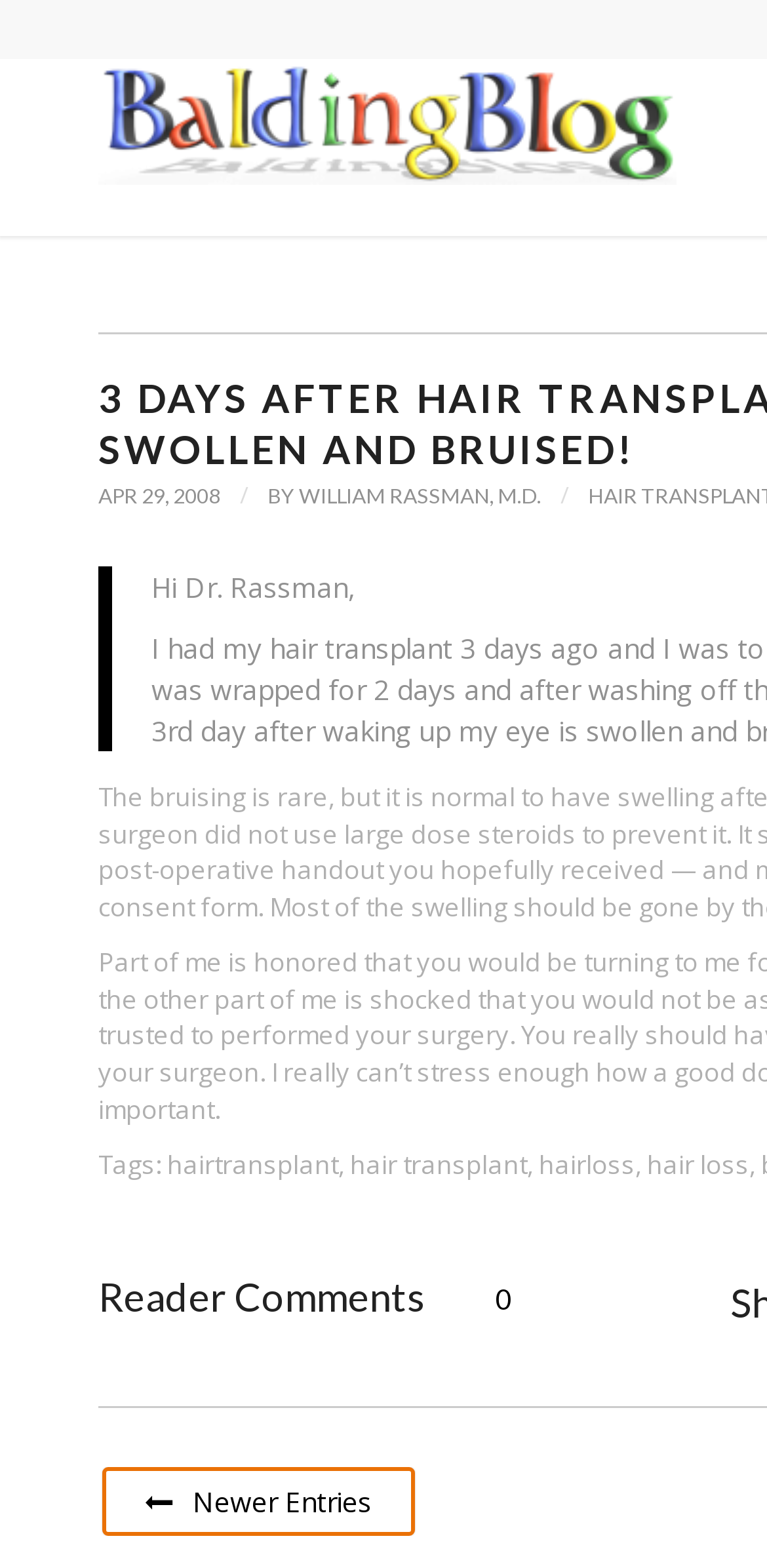What is the category of the next entries?
Please provide a single word or phrase answer based on the image.

Newer Entries